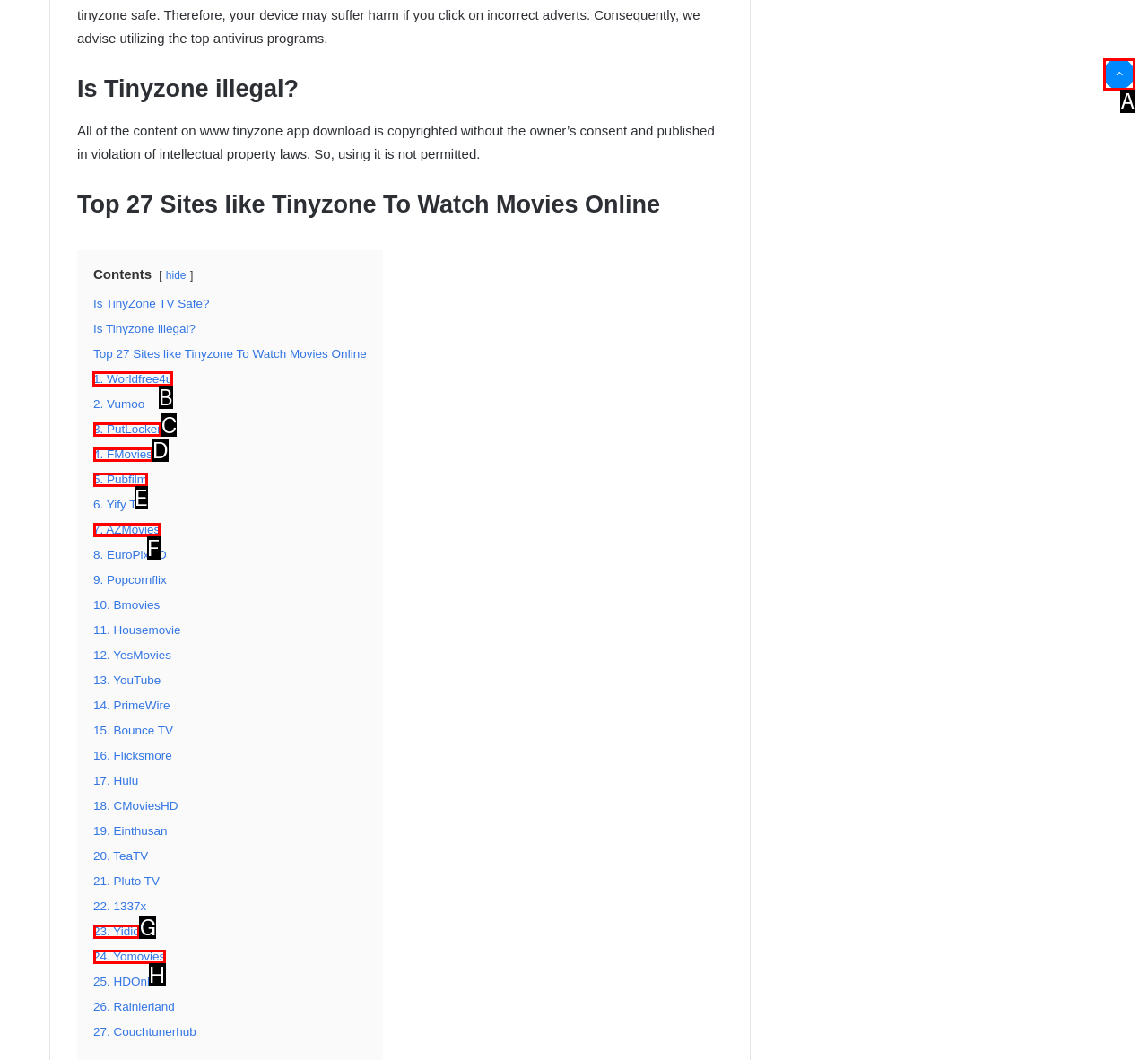Select the UI element that should be clicked to execute the following task: View page history
Provide the letter of the correct choice from the given options.

None